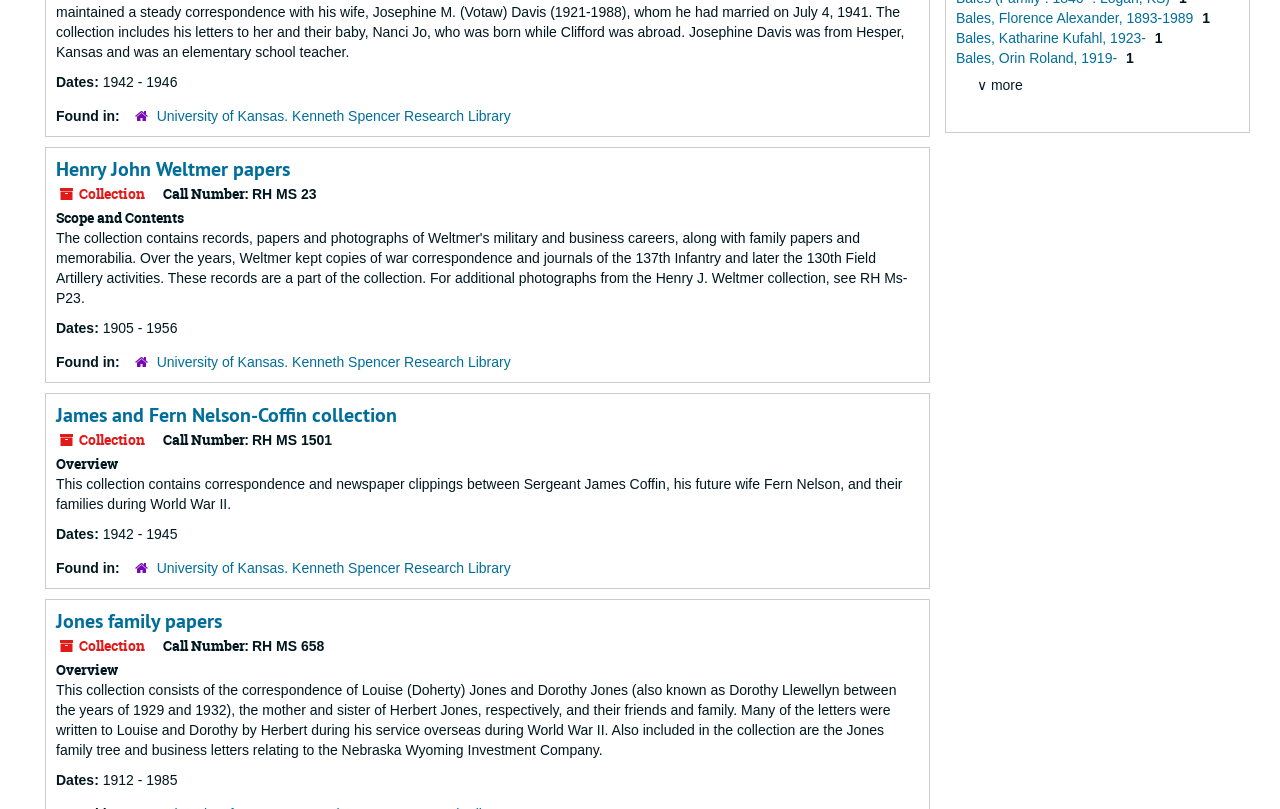Identify the bounding box of the HTML element described here: "Bales, Florence Alexander, 1893-1989". Provide the coordinates as four float numbers between 0 and 1: [left, top, right, bottom].

[0.747, 0.012, 0.935, 0.032]